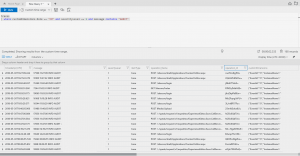Refer to the image and answer the question with as much detail as possible: What type of information is presented in a tabular format?

The caption states that 'key information is presented in a tabular format, with columns displaying specific attributes related to each log entry', implying that the table is showing log entries.